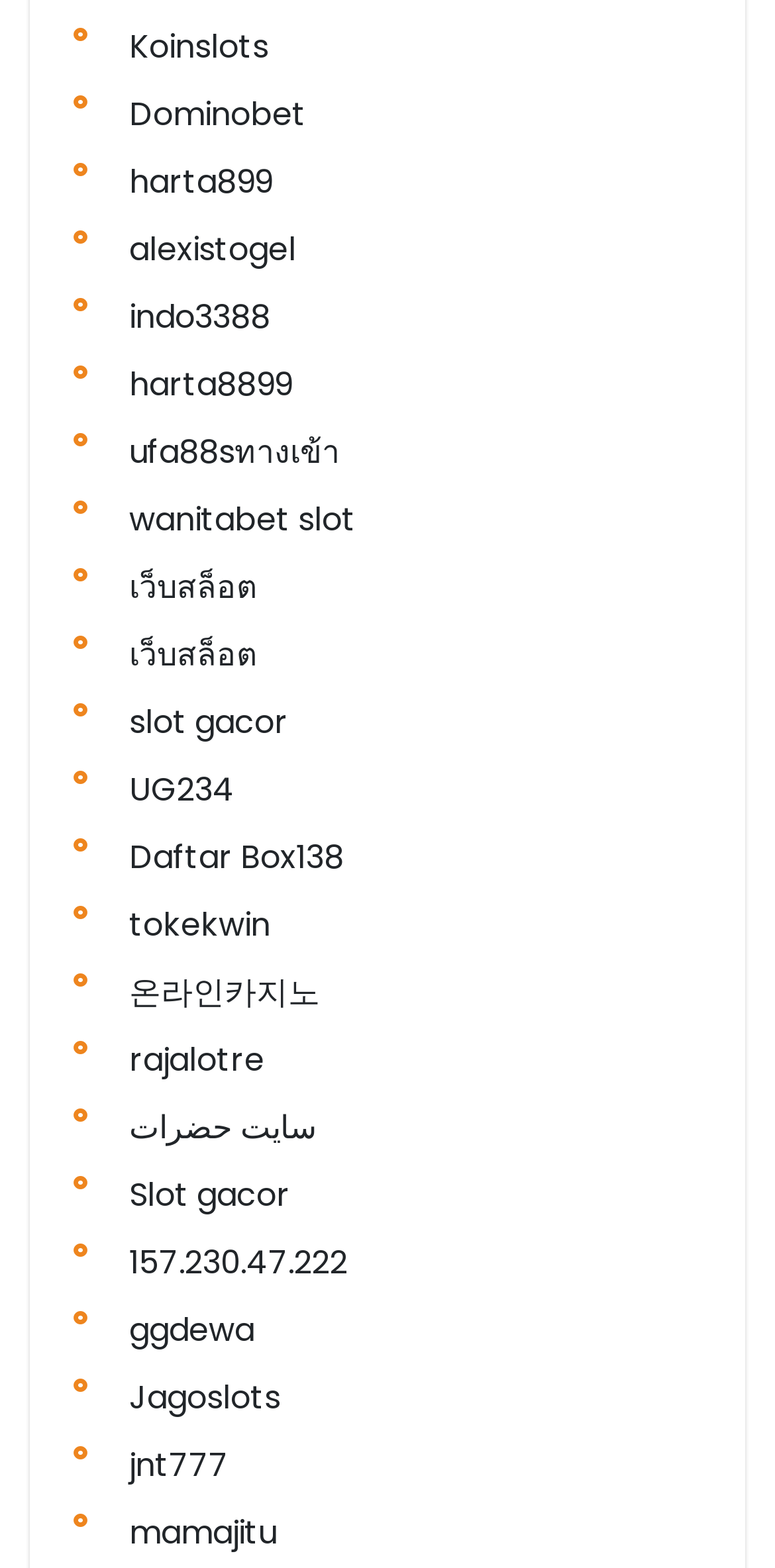Please identify the coordinates of the bounding box for the clickable region that will accomplish this instruction: "Click Koinslots link".

[0.167, 0.015, 0.346, 0.044]